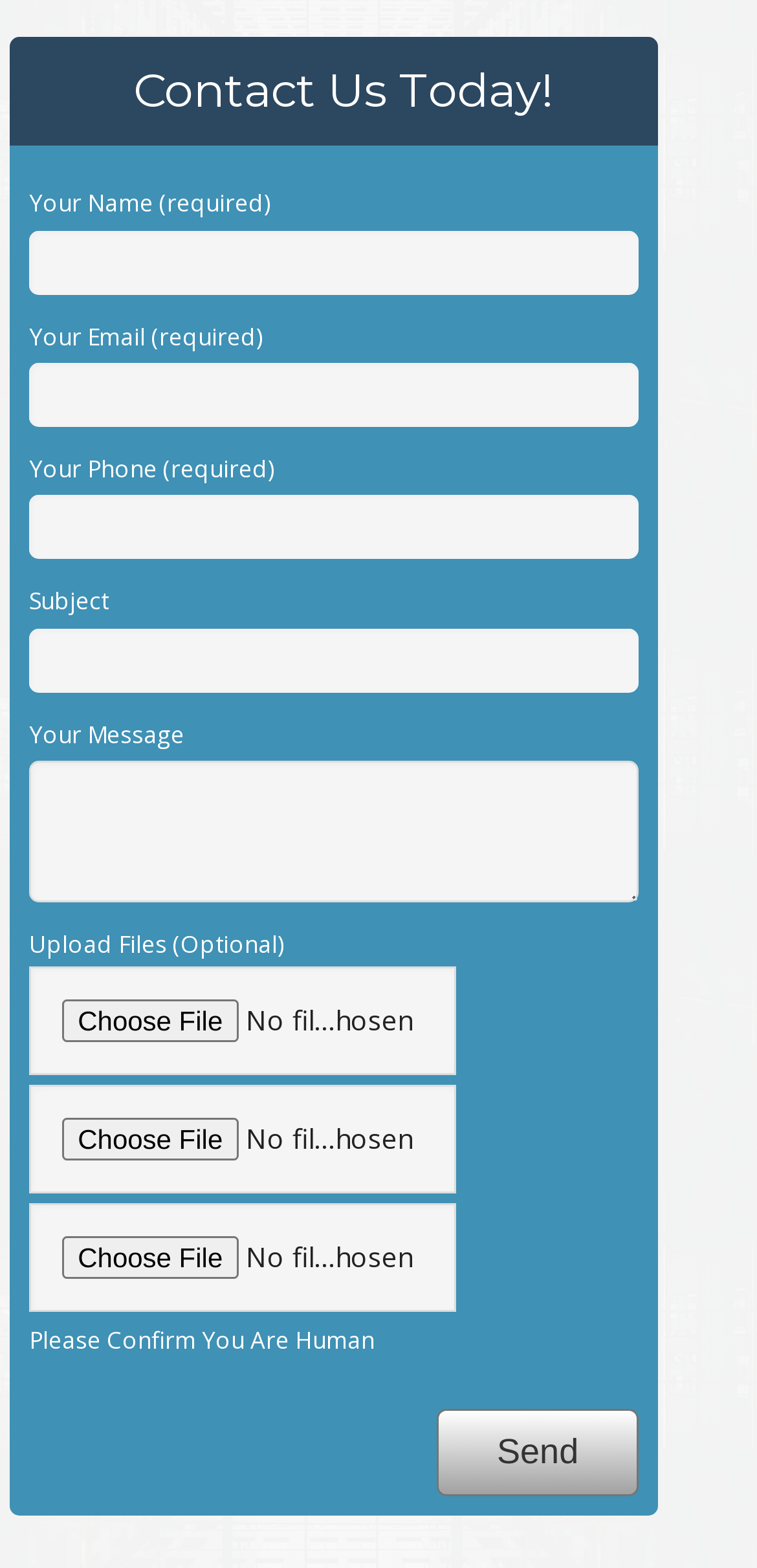Please specify the bounding box coordinates for the clickable region that will help you carry out the instruction: "Type your email".

[0.039, 0.231, 0.844, 0.272]